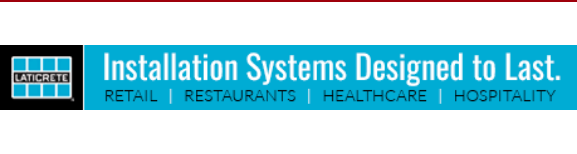What is the purpose of the banner?
Please give a well-detailed answer to the question.

The caption states that the use of bold, clear typography against a contrasting background enhances visibility, making it an effective promotional asset aimed at professionals in the highlighted fields.